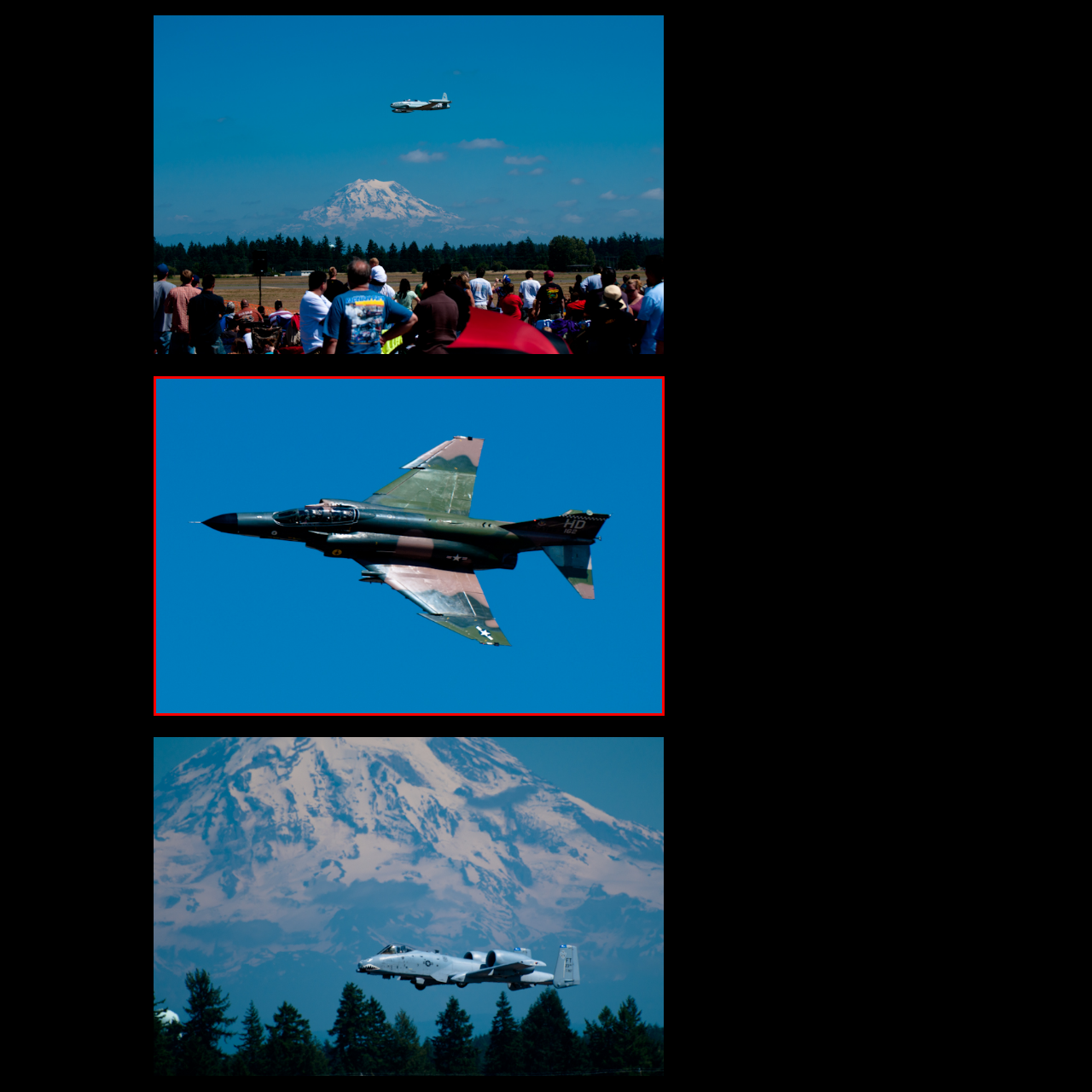Offer a detailed account of what is shown inside the red bounding box.

The image captures a McDonnell Douglas F-4 Phantom II, a classic military fighter jet, soaring through a clear blue sky. The aircraft is painted in a distinctive camouflage scheme, featuring shades of green and brown, which was commonly used to enhance its effectiveness in various environments. 

The jet is shown in a dynamic flight posture, highlighting its sleek design and powerful presence. The cockpit is visible, underscoring the advanced technology and capabilities that this iconic fighter possesses. The aircraft's markings include a streamlined 'HD' tail code and a star insignia, reflecting its historical significance and service in multiple air forces. This memorable portrayal of the F-4 Phantom II embodies the spirit of aviation excellence and design innovation from the era in which it was introduced.